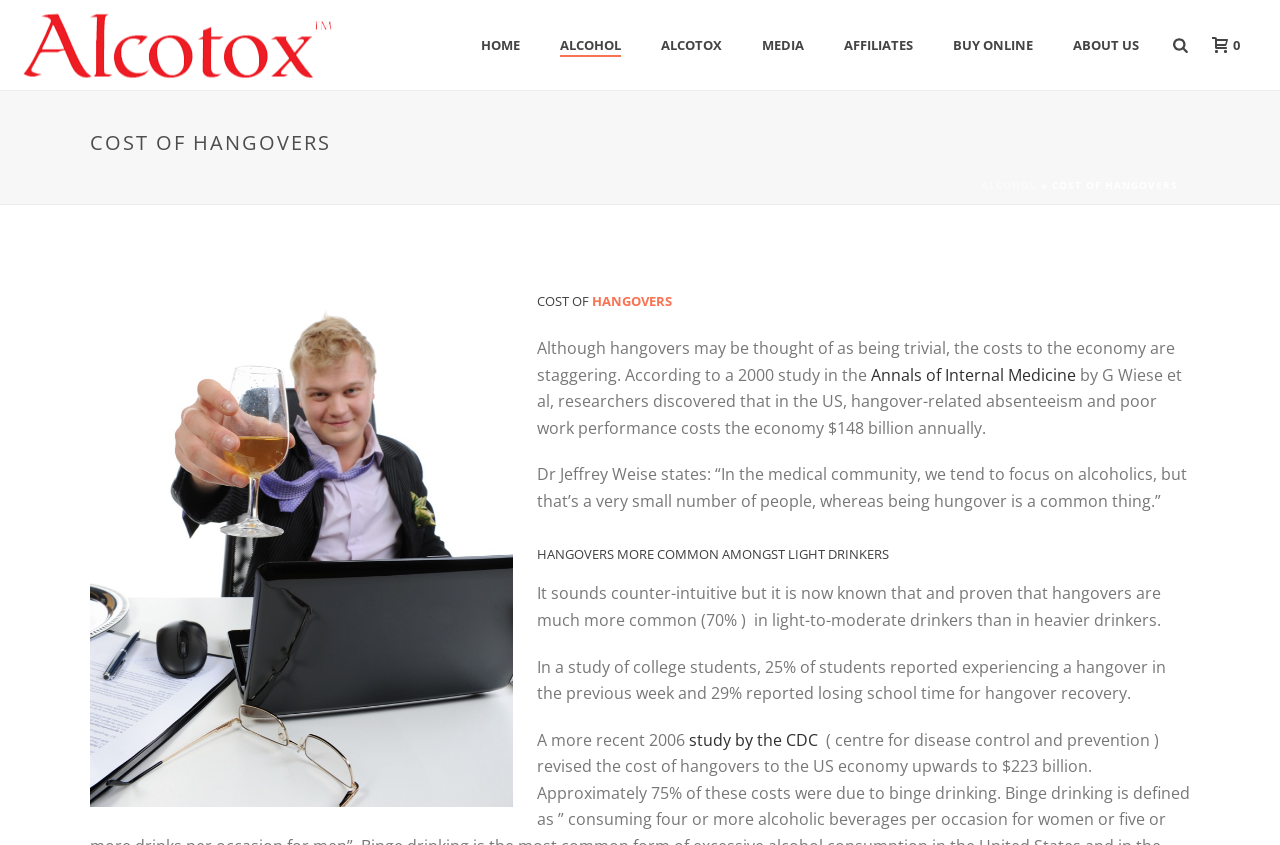Find the bounding box coordinates for the HTML element specified by: "Alcohol".

[0.422, 0.042, 0.501, 0.068]